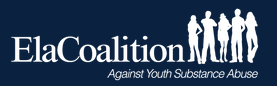Use a single word or phrase to answer the question: How many silhouettes are there?

five